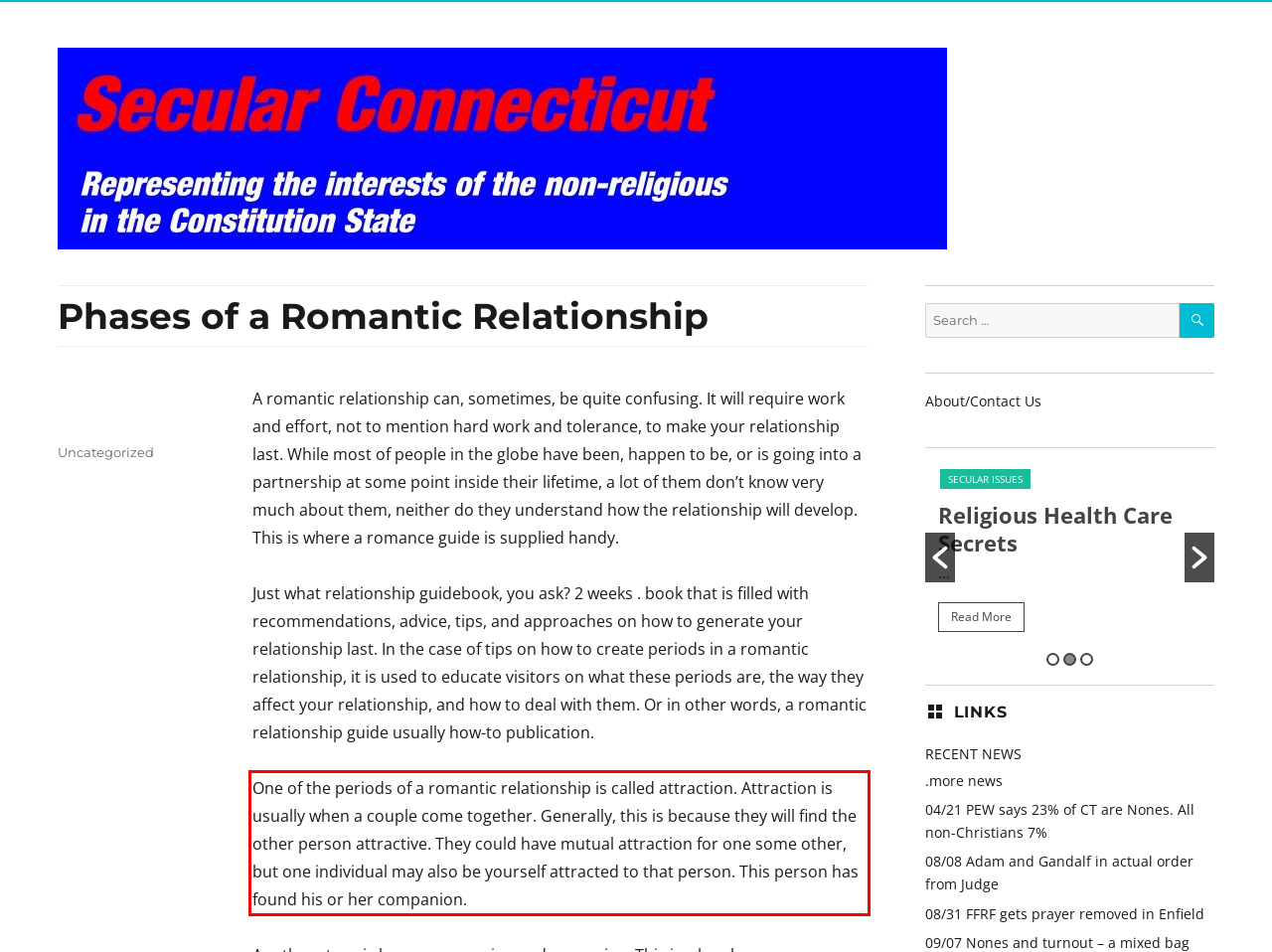Analyze the red bounding box in the provided webpage screenshot and generate the text content contained within.

One of the periods of a romantic relationship is called attraction. Attraction is usually when a couple come together. Generally, this is because they will find the other person attractive. They could have mutual attraction for one some other, but one individual may also be yourself attracted to that person. This person has found his or her companion.